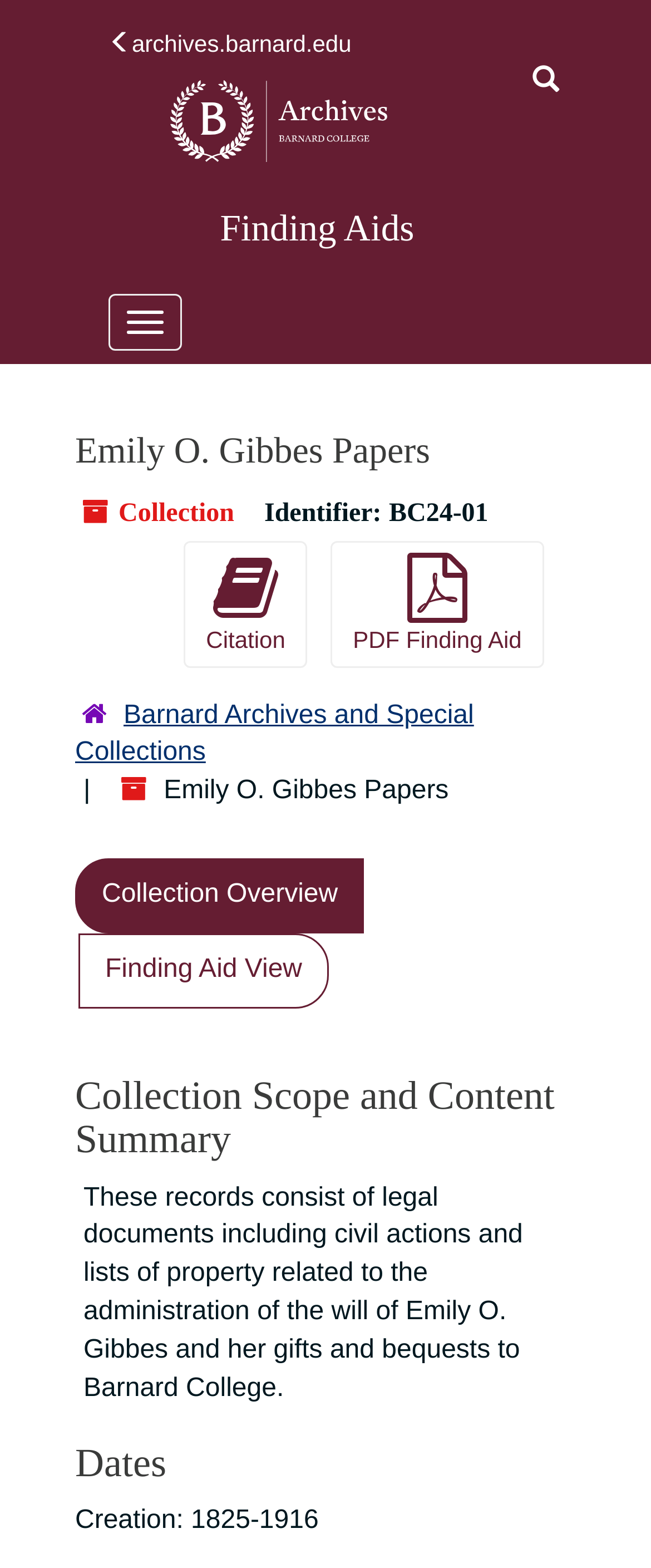Provide the bounding box coordinates, formatted as (top-left x, top-left y, bottom-right x, bottom-right y), with all values being floating point numbers between 0 and 1. Identify the bounding box of the UI element that matches the description: Finding Aids

[0.338, 0.132, 0.636, 0.159]